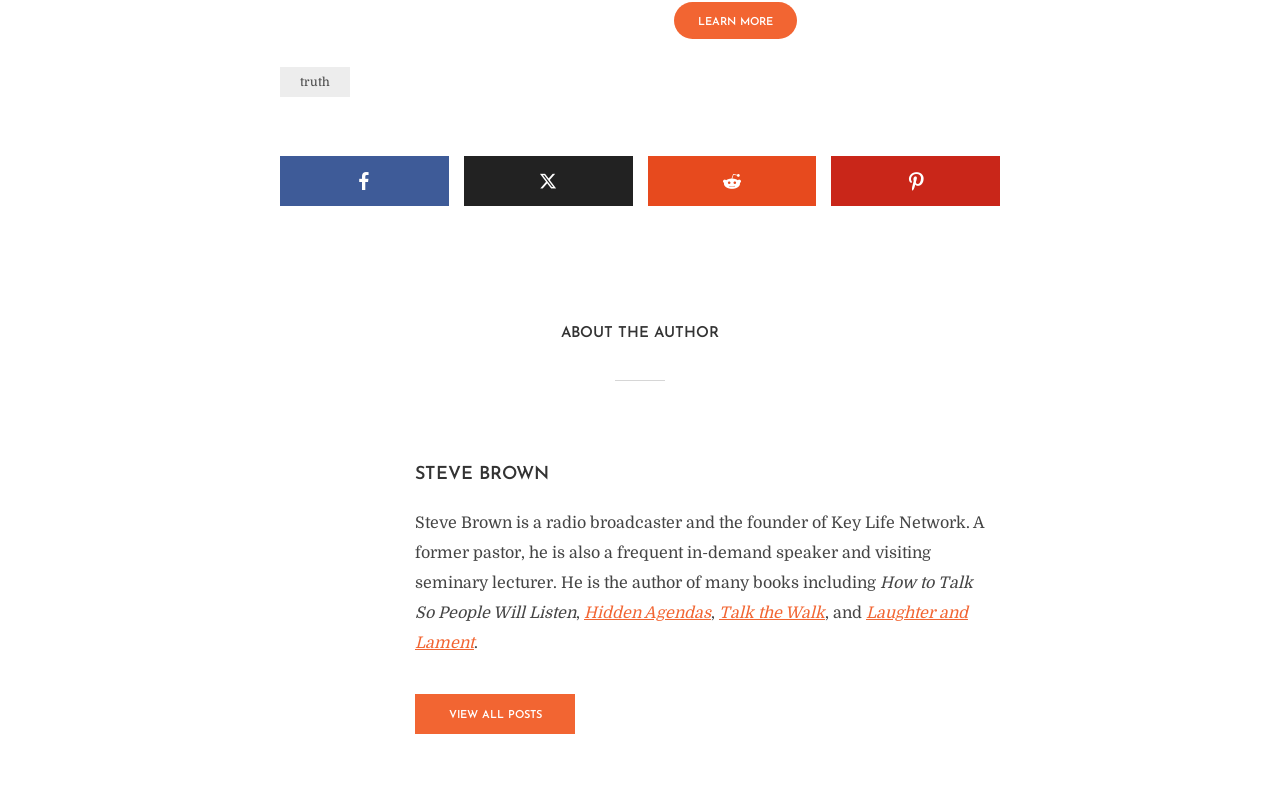Please locate the clickable area by providing the bounding box coordinates to follow this instruction: "Visit the truth page".

[0.219, 0.084, 0.273, 0.121]